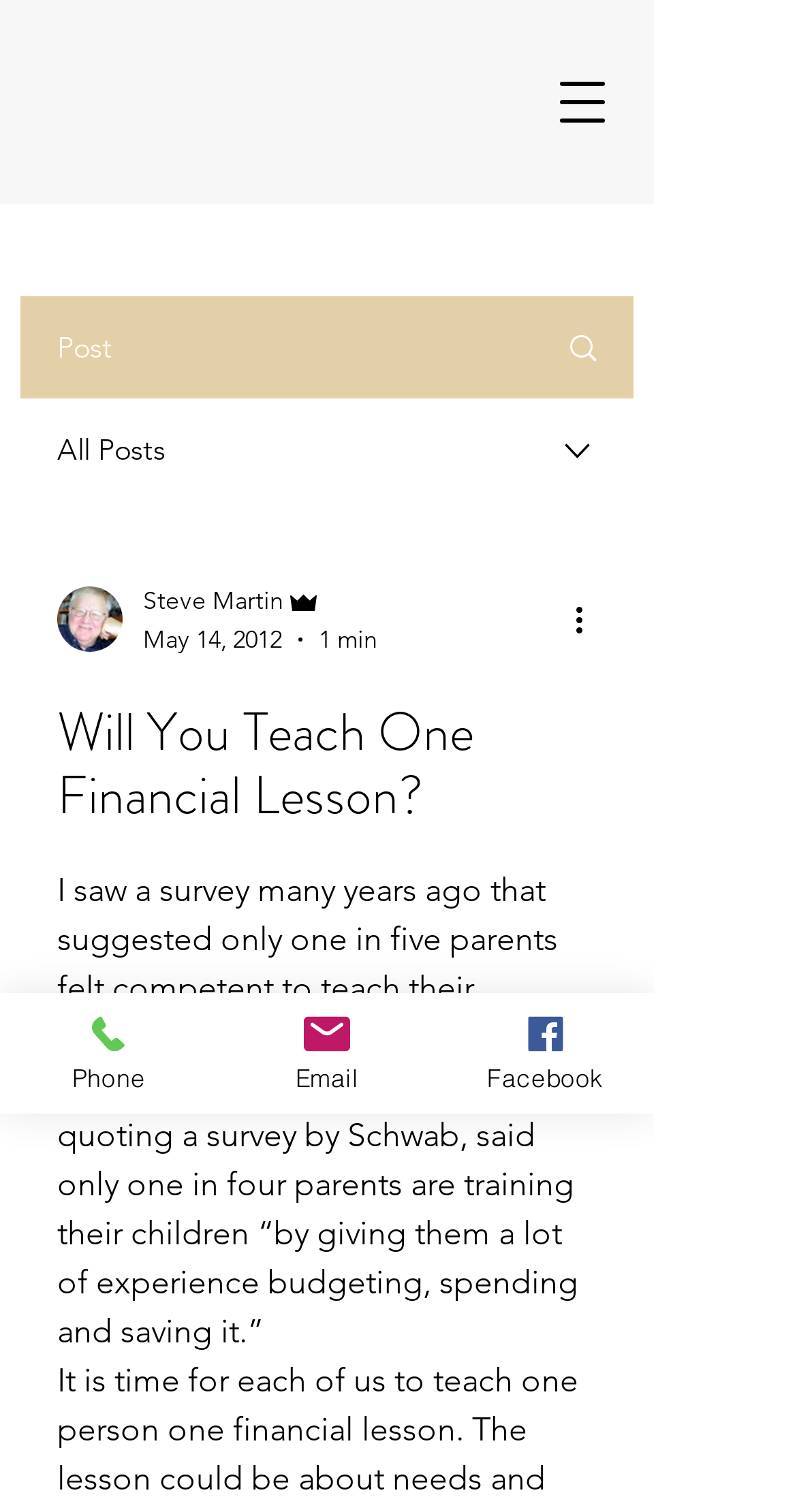Respond to the following question with a brief word or phrase:
What is the date of the article?

May 14, 2012